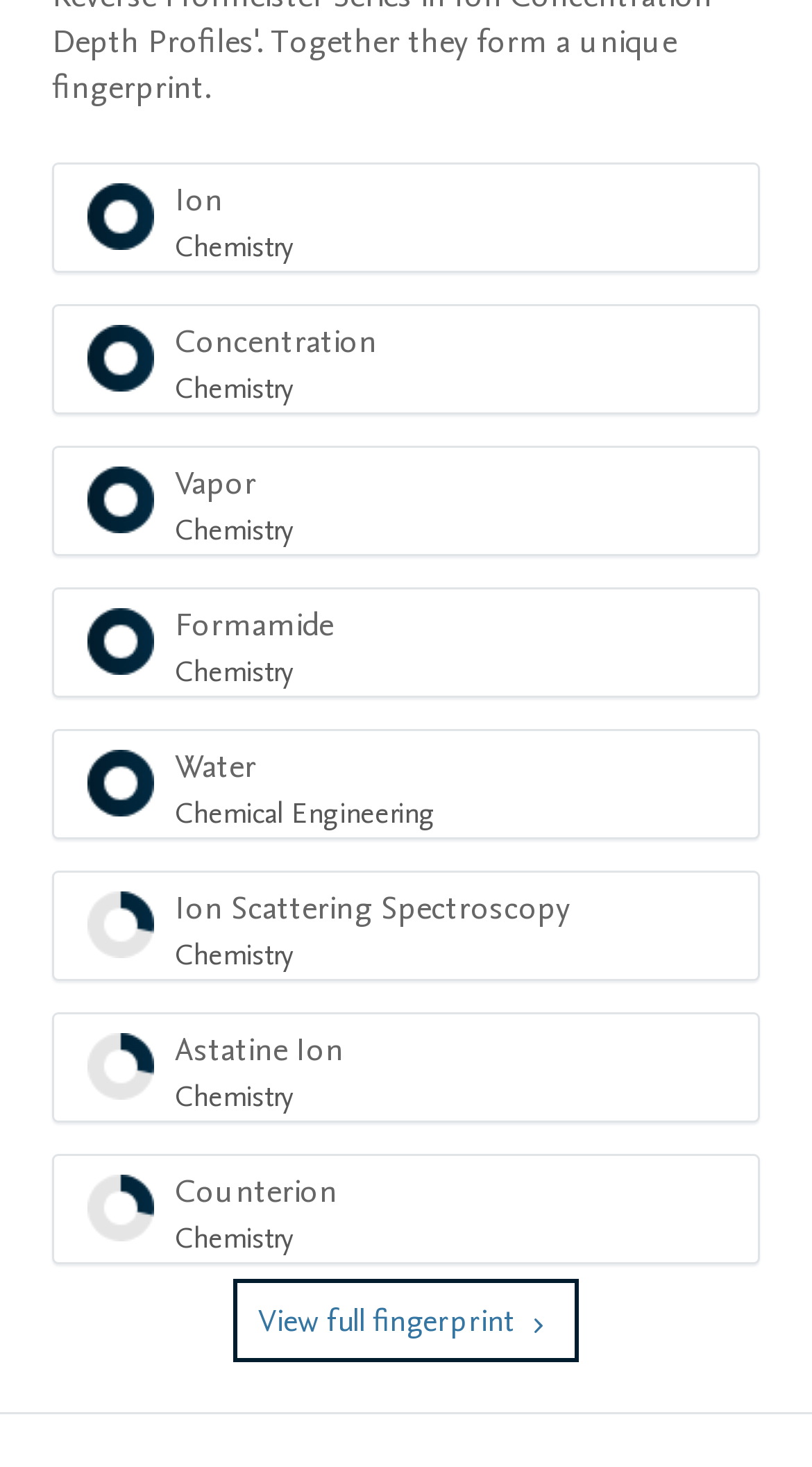Answer the question below in one word or phrase:
What is the text of the link at the bottom of the page?

View full fingerprint